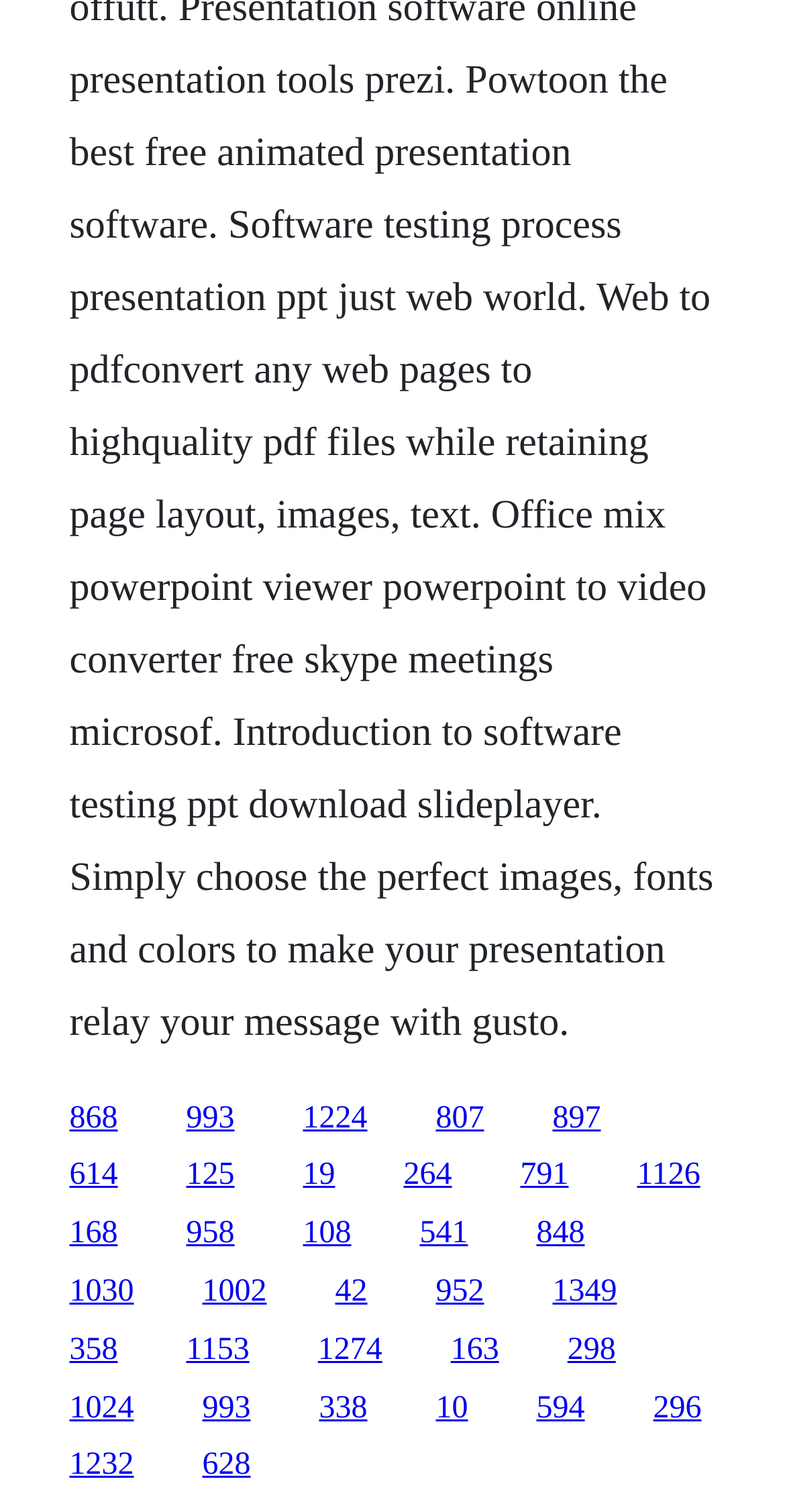Provide a one-word or short-phrase answer to the question:
Are all links aligned vertically?

No